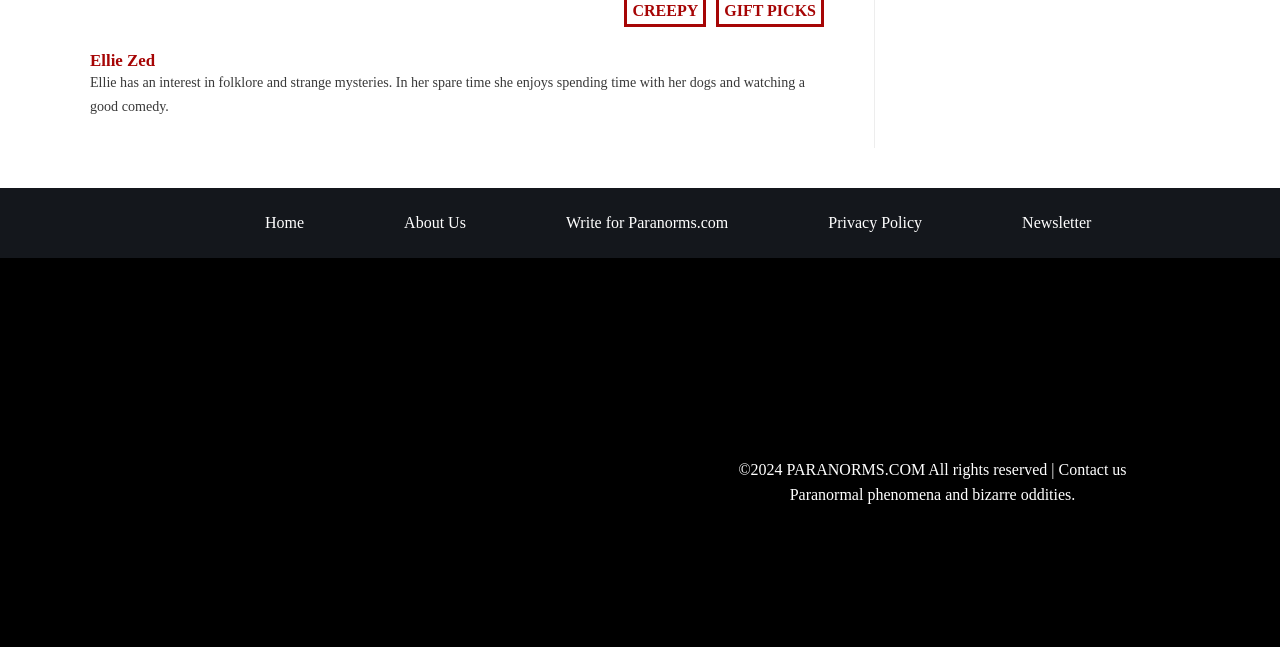Answer the following query with a single word or phrase:
What is the topic of the webpage?

Paranormal phenomena